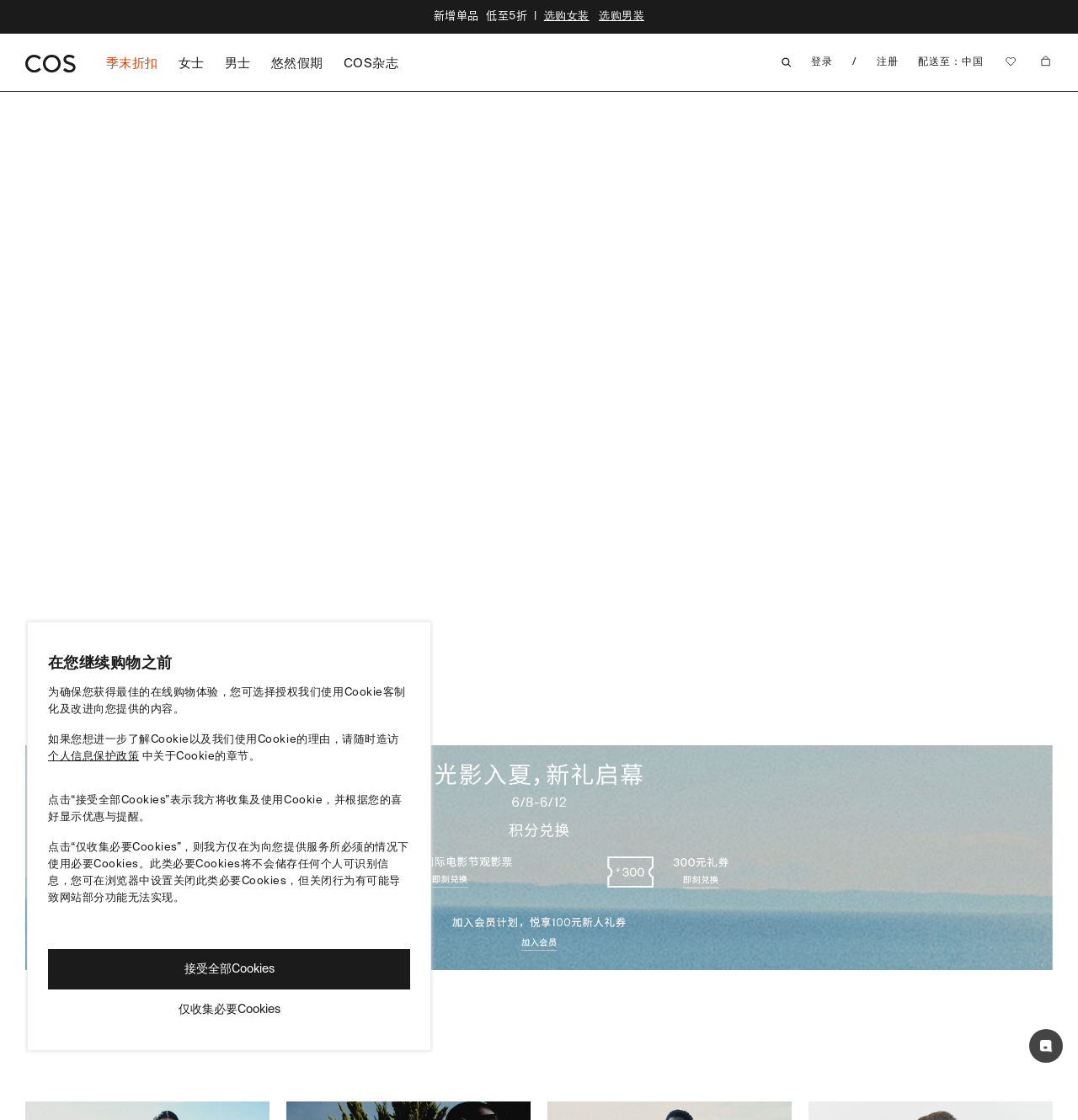With reference to the image, please provide a detailed answer to the following question: What is the language of the website?

I inferred this from the text content of the webpage, which is primarily in Chinese characters, and the fact that the website mentions '配送至：中国', which suggests that the website is targeted towards a Chinese-speaking audience.